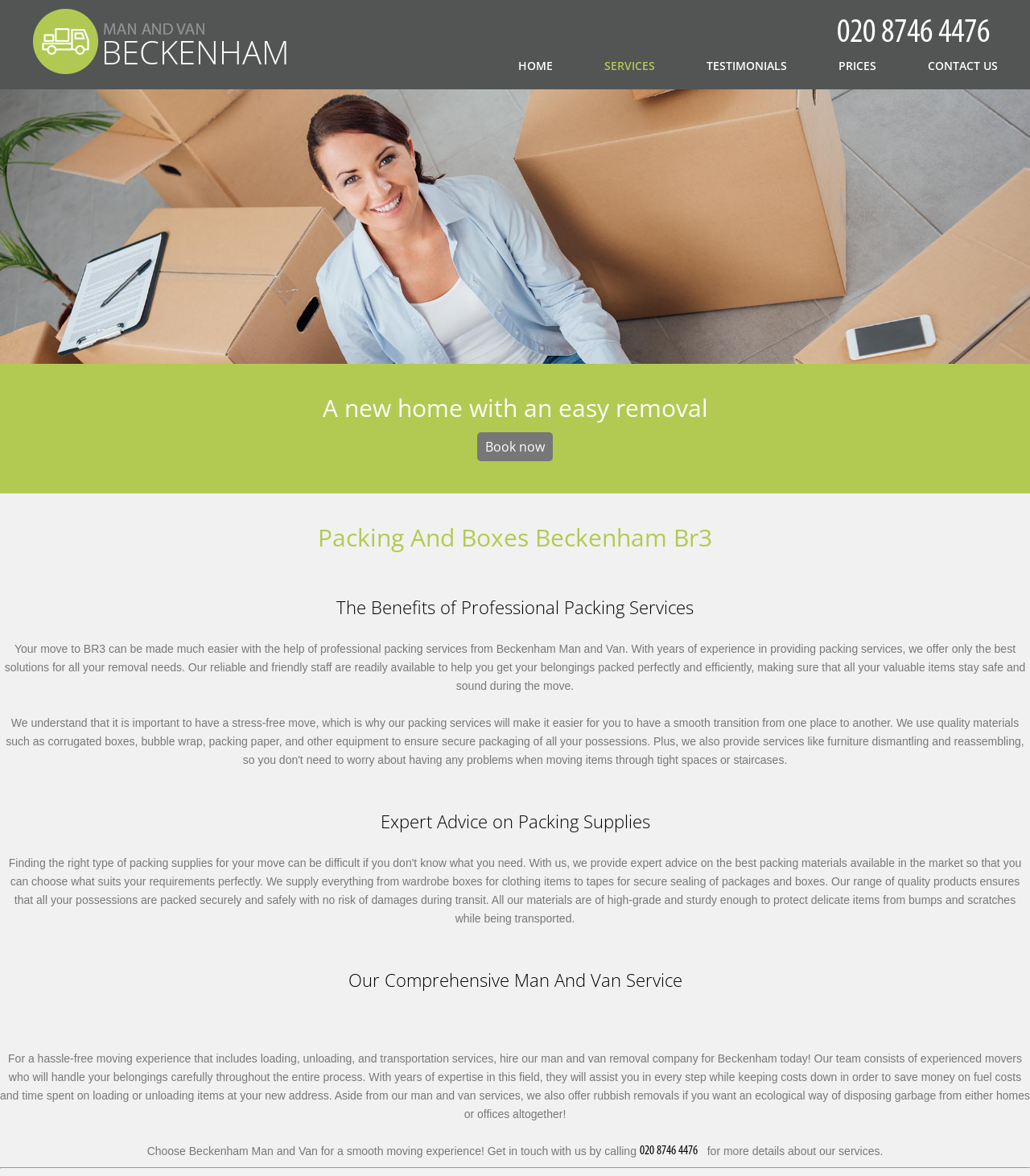Specify the bounding box coordinates of the element's region that should be clicked to achieve the following instruction: "Go to HOME". The bounding box coordinates consist of four float numbers between 0 and 1, in the format [left, top, right, bottom].

[0.503, 0.049, 0.537, 0.062]